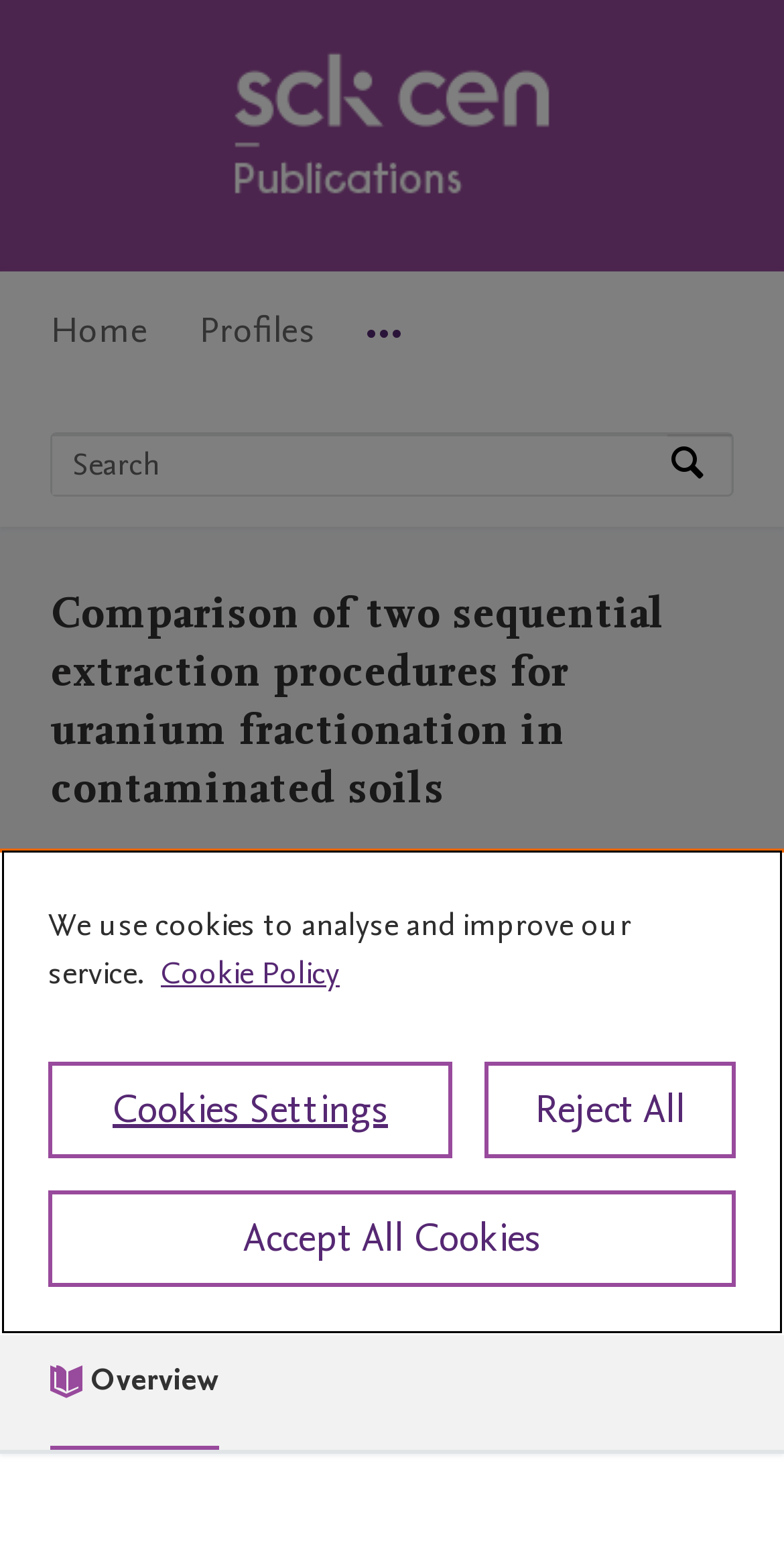Please identify and generate the text content of the webpage's main heading.

Comparison of two sequential extraction procedures for uranium fractionation in contaminated soils